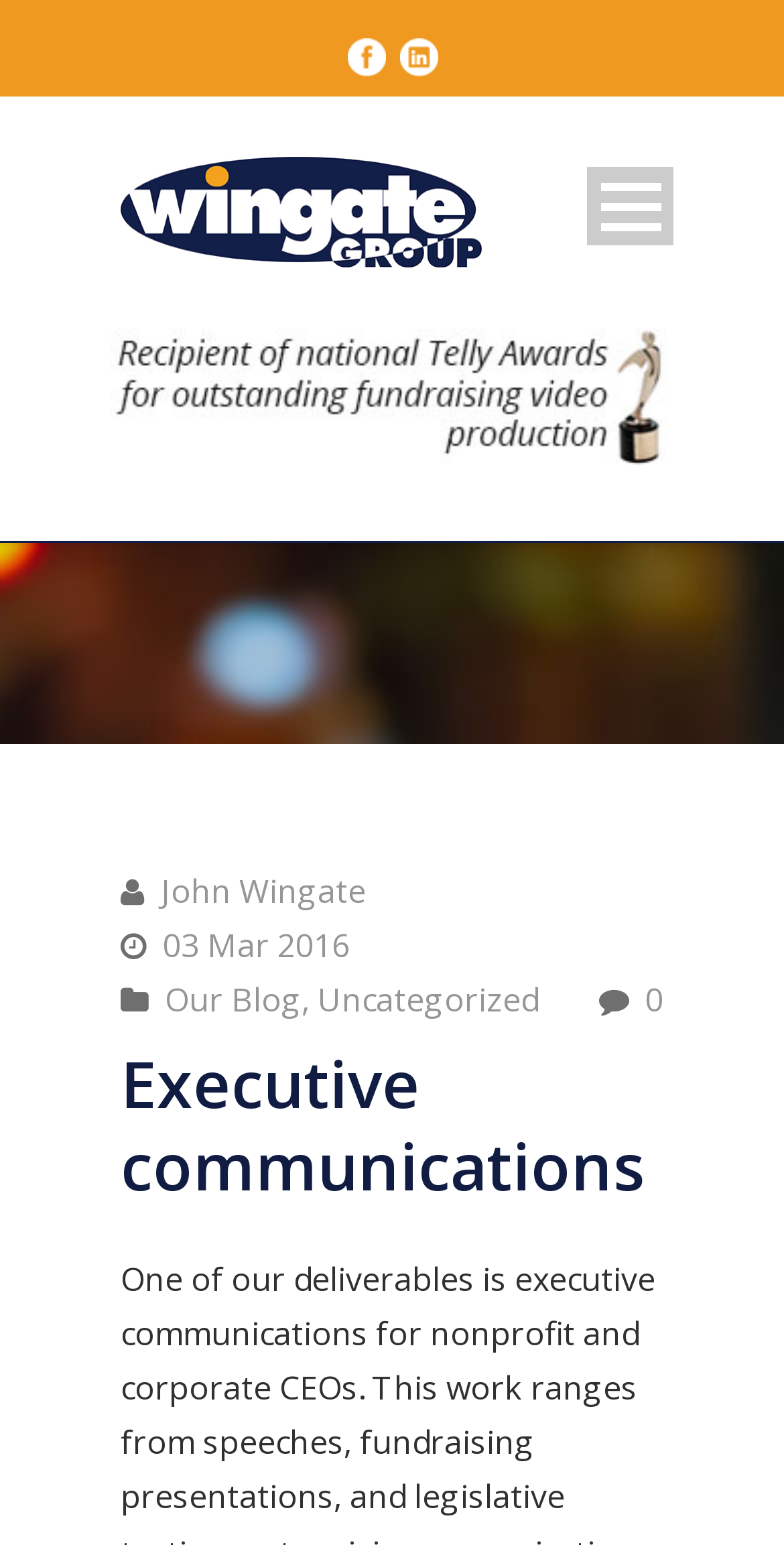Provide your answer in one word or a succinct phrase for the question: 
What is the main service offered?

Executive communications